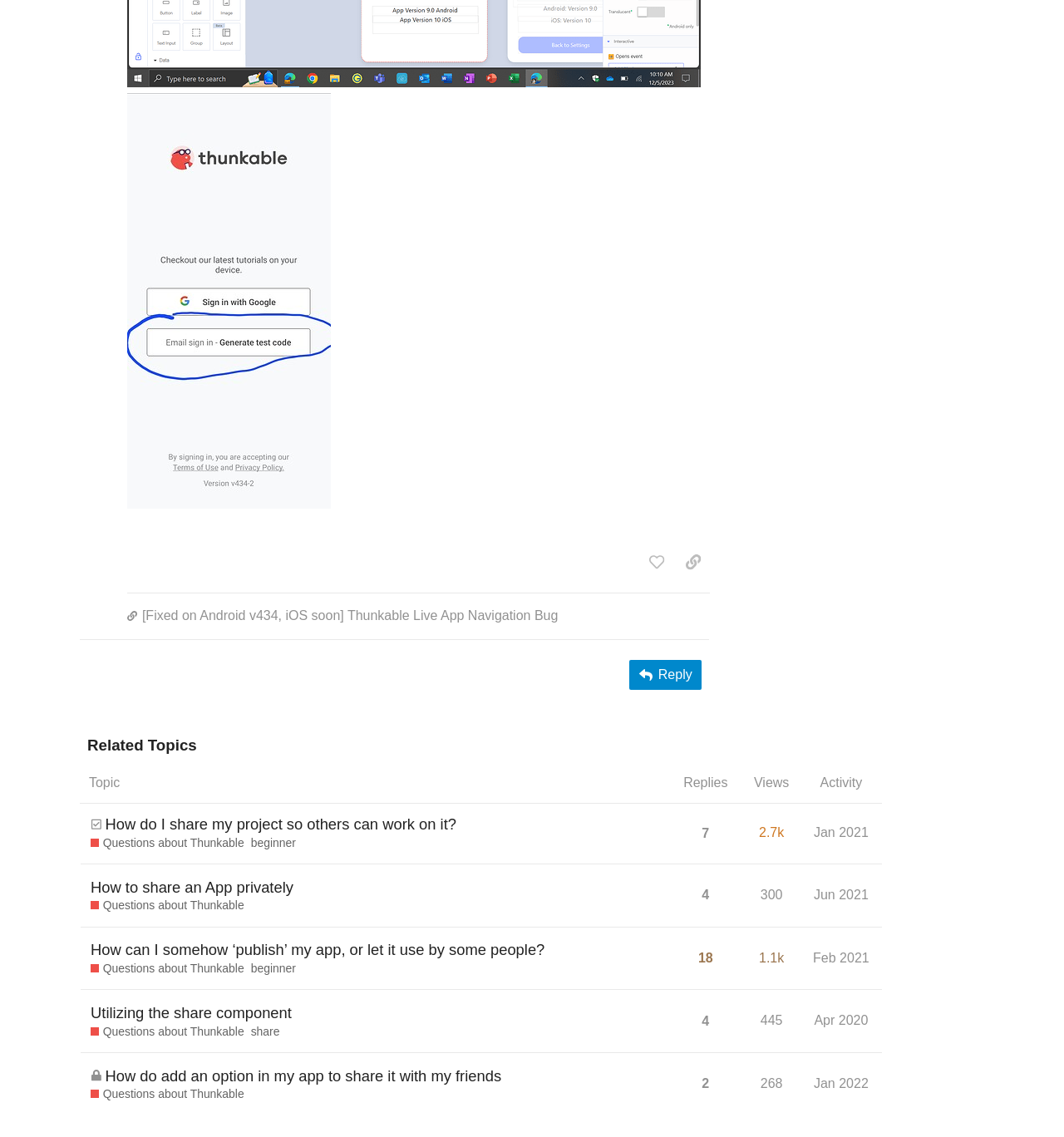From the details in the image, provide a thorough response to the question: What is the topic of the first post?

I determined the answer by looking at the first post's title, which is '[Fixed on Android v434, iOS soon] Thunkable Live App Navigation Bug'.